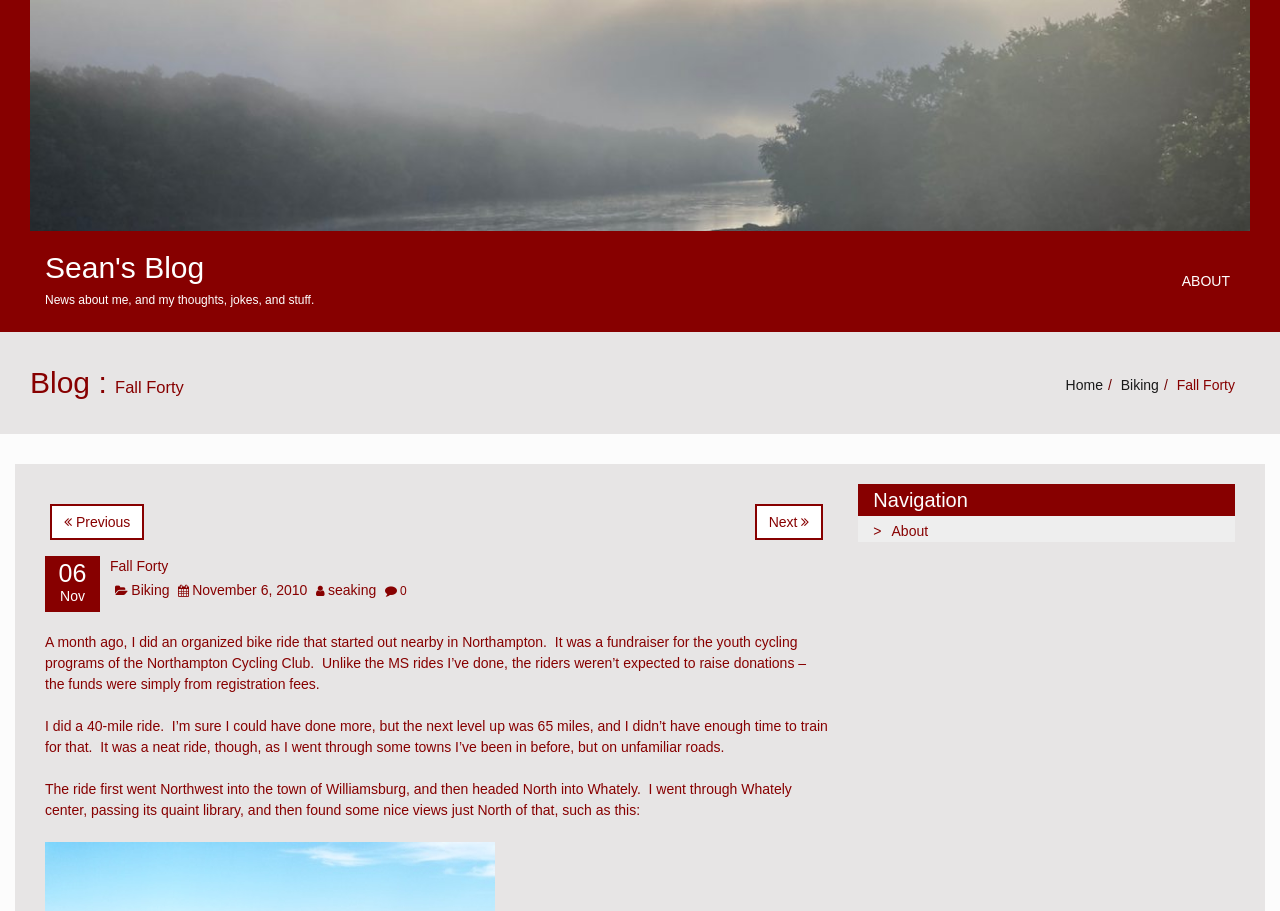Identify the bounding box for the UI element described as: "Previous". The coordinates should be four float numbers between 0 and 1, i.e., [left, top, right, bottom].

[0.039, 0.554, 0.113, 0.593]